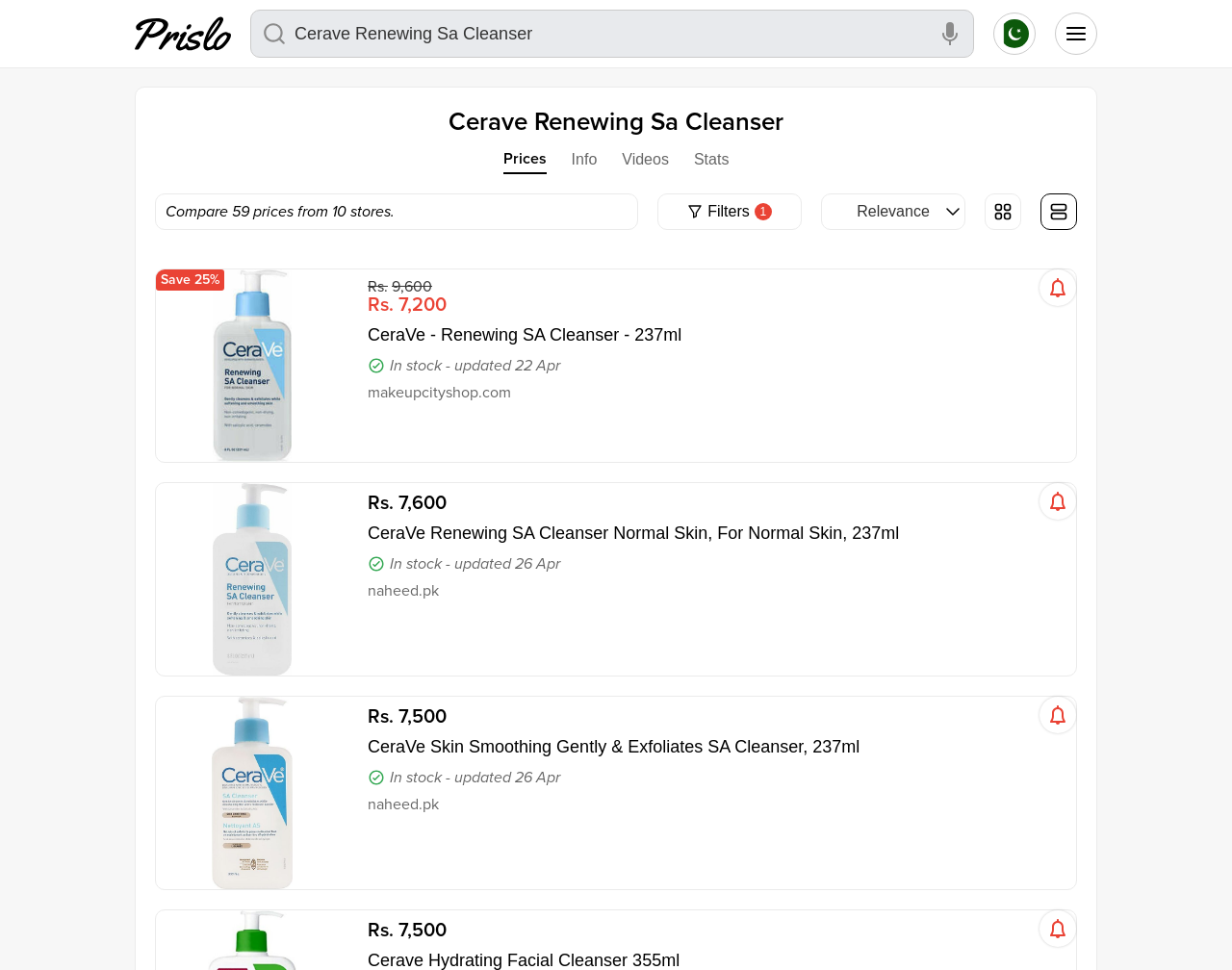Locate the bounding box of the user interface element based on this description: "Prices".

[0.407, 0.15, 0.445, 0.18]